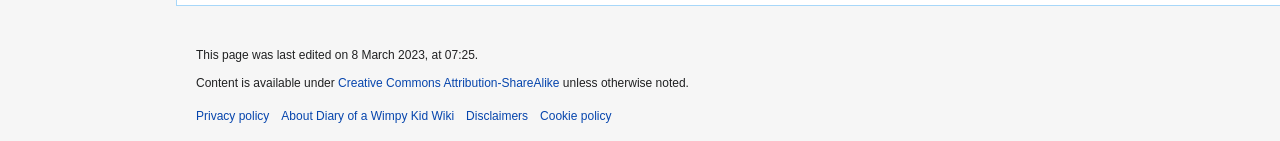What is the date of the last edit?
Please answer using one word or phrase, based on the screenshot.

8 March 2023